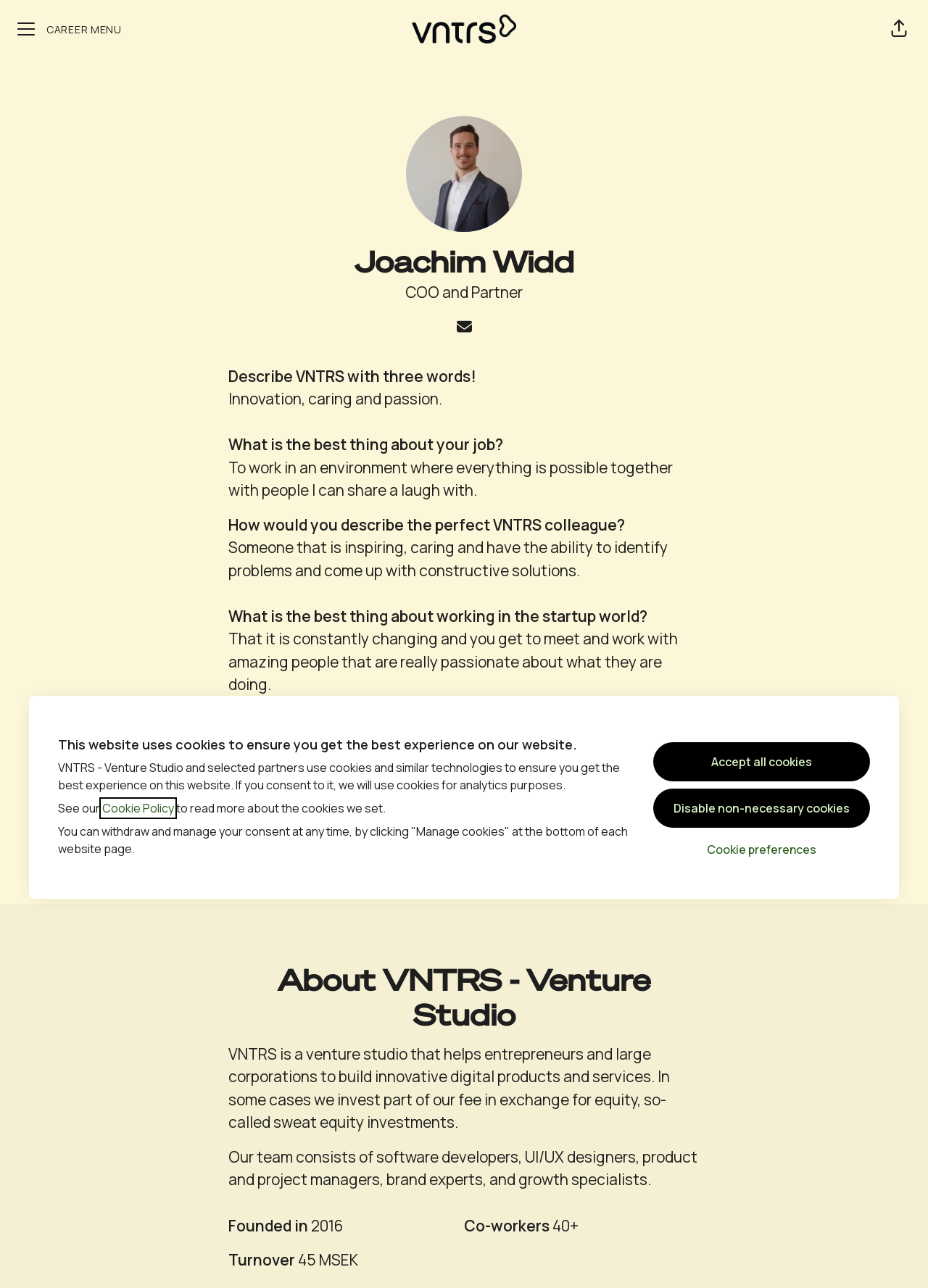Explain in detail what you observe on this webpage.

The webpage is about Joachim Widd, COO and Partner at VNTRS - Venture Studio. At the top, there is a dialog box with a heading that informs users about the website's use of cookies. Below this, there are three buttons to manage cookie preferences. 

The main content of the webpage is divided into two sections. On the top-left, there is a header section with a button for the career menu, a link to the VNTRS career site with an accompanying image, and a share page button on the right. 

Below the header, there is a figure with an image of Joachim Widd. Next to the image, there is a heading with his name, followed by his title and a button to email him. 

The main content of the webpage is a series of questions and answers about Joachim Widd. The questions include "Describe VNTRS with three words!", "What is the best thing about your job?", "How would you describe the perfect VNTRS colleague?", and more. The answers are provided in paragraphs below each question. 

At the bottom of the page, there is a heading "About VNTRS - Venture Studio" followed by a description of the company, its team, and its founding year. There are also some statistics about the company, including the number of co-workers and turnover.